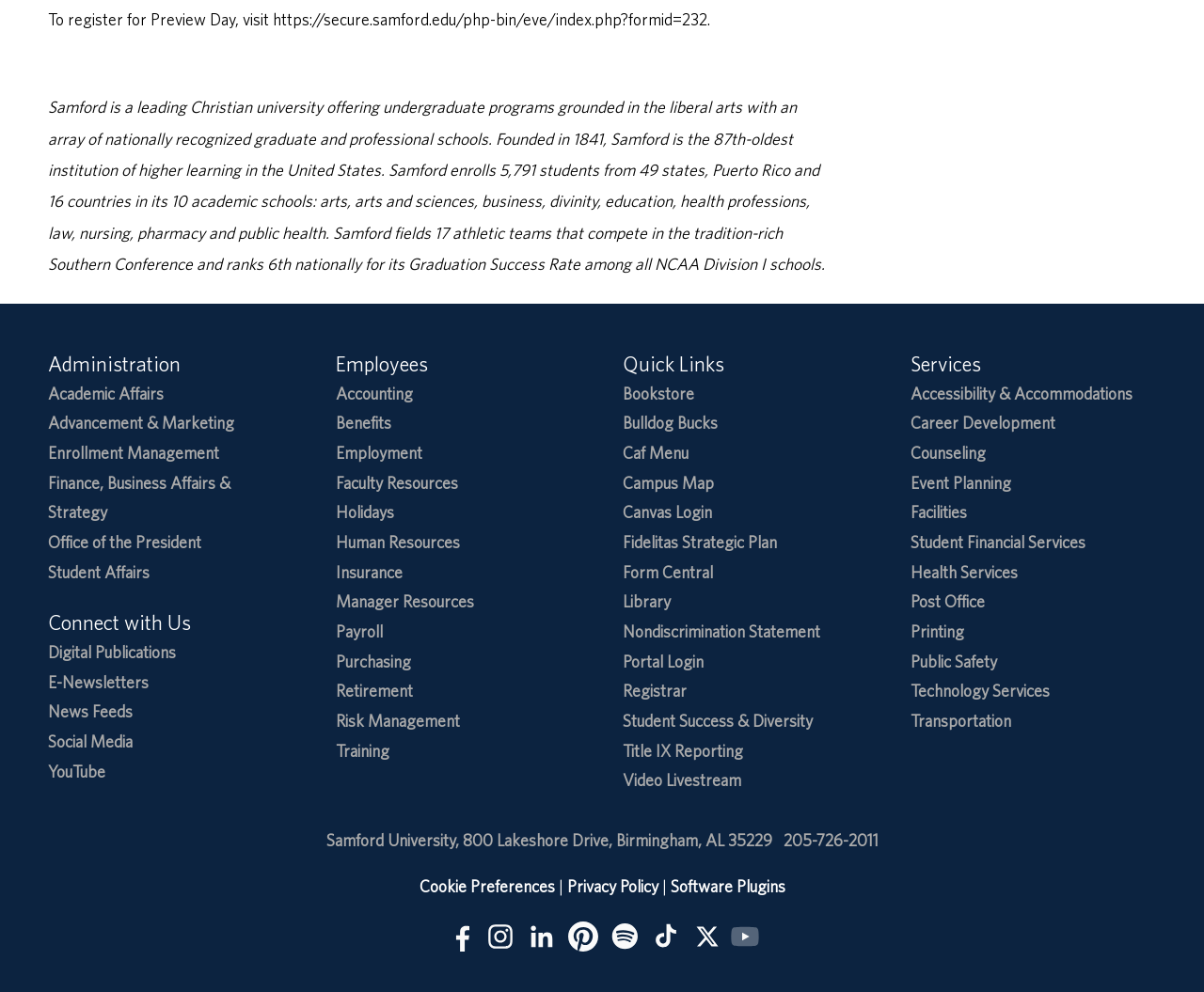Please find and report the bounding box coordinates of the element to click in order to perform the following action: "Connect with us on Facebook". The coordinates should be expressed as four float numbers between 0 and 1, in the format [left, top, right, bottom].

[0.368, 0.928, 0.395, 0.96]